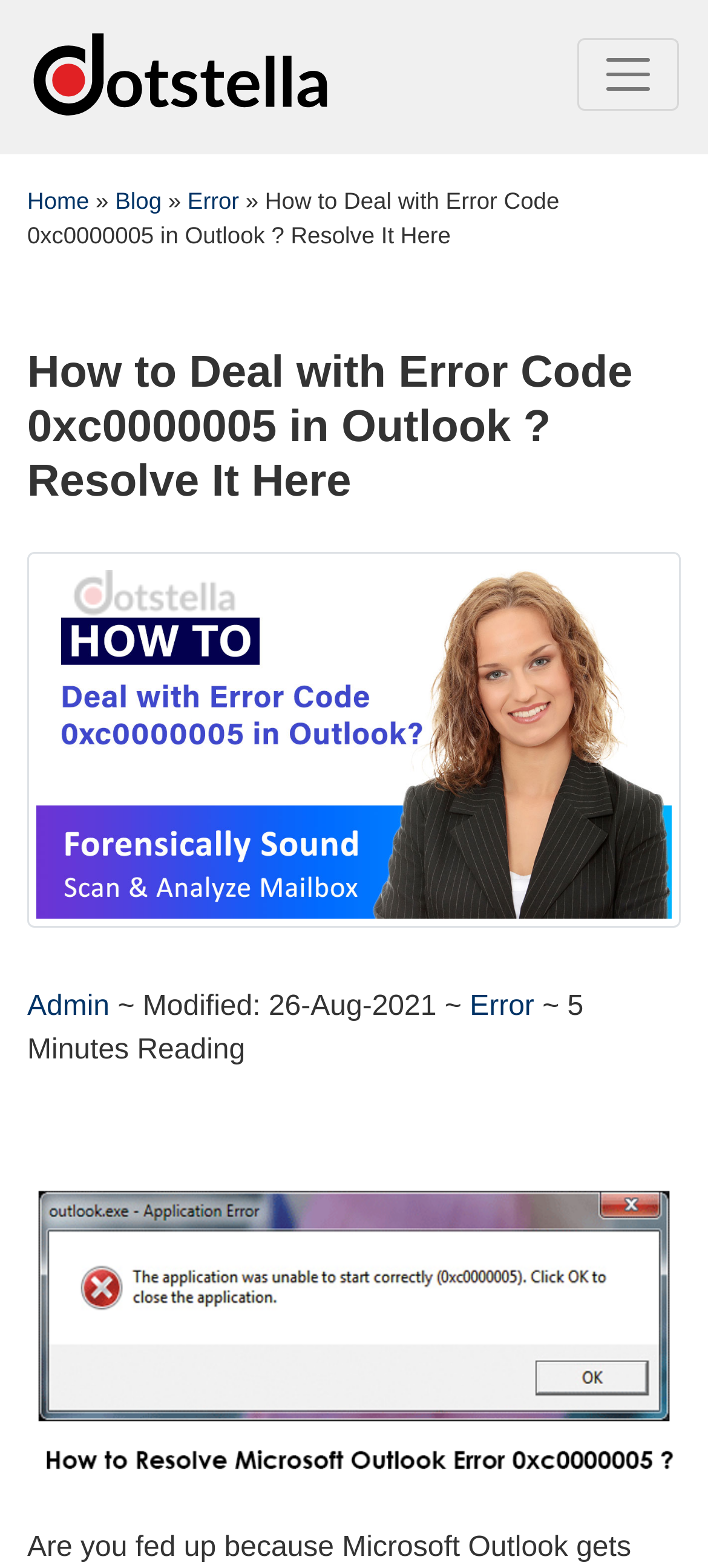Identify the webpage's primary heading and generate its text.

How to Deal with Error Code 0xc0000005 in Outlook ? Resolve It Here